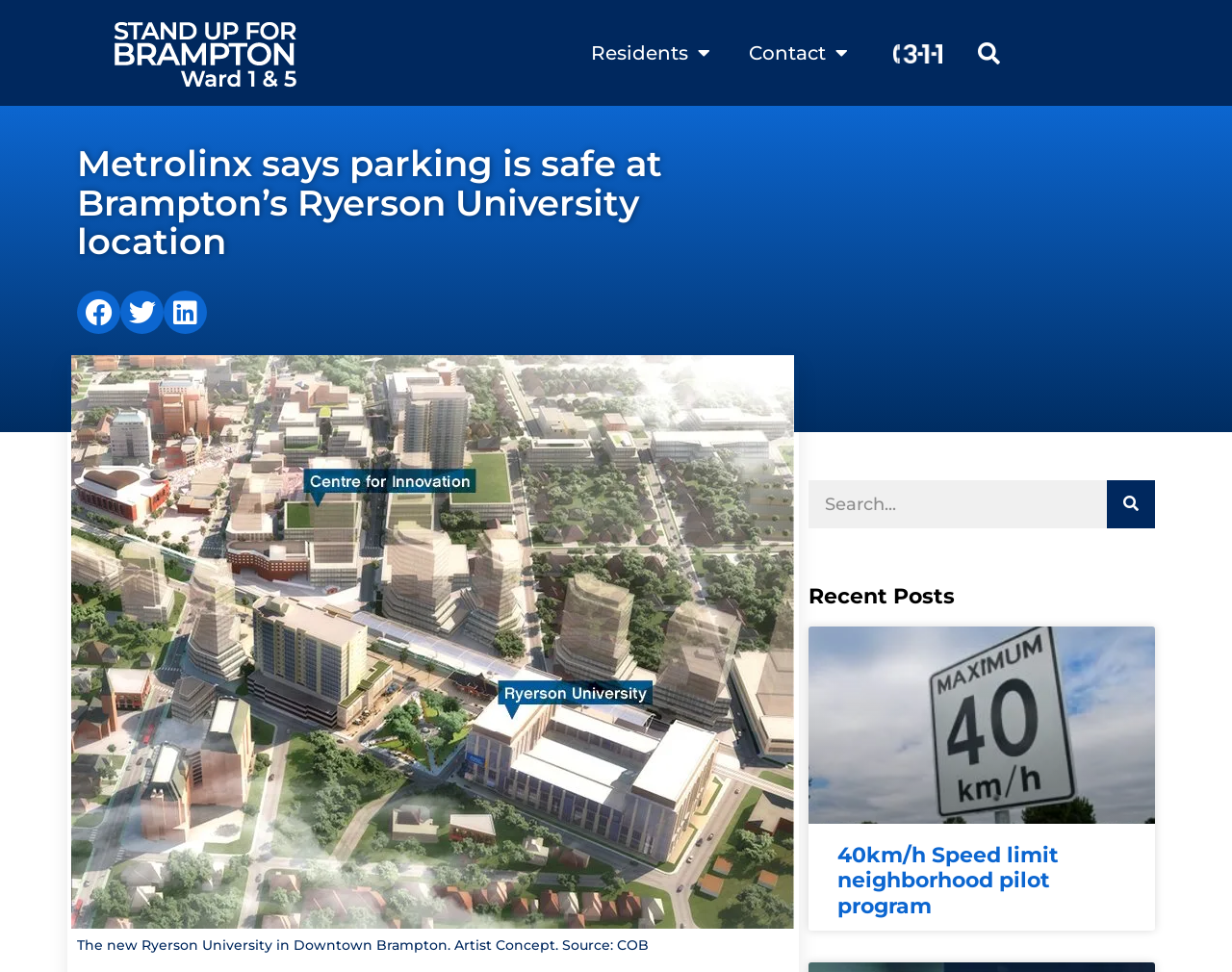Please identify the bounding box coordinates of the region to click in order to complete the given instruction: "Search for a specific topic". The coordinates should be four float numbers between 0 and 1, i.e., [left, top, right, bottom].

[0.656, 0.494, 0.898, 0.543]